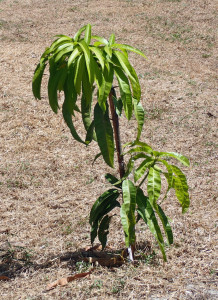Is the climate around the mango tree warm?
Can you provide a detailed and comprehensive answer to the question?

The dry ground around the mango tree suggests a warm climate, which is often associated with drought. Despite this, the tree is thriving, demonstrating its resilience.